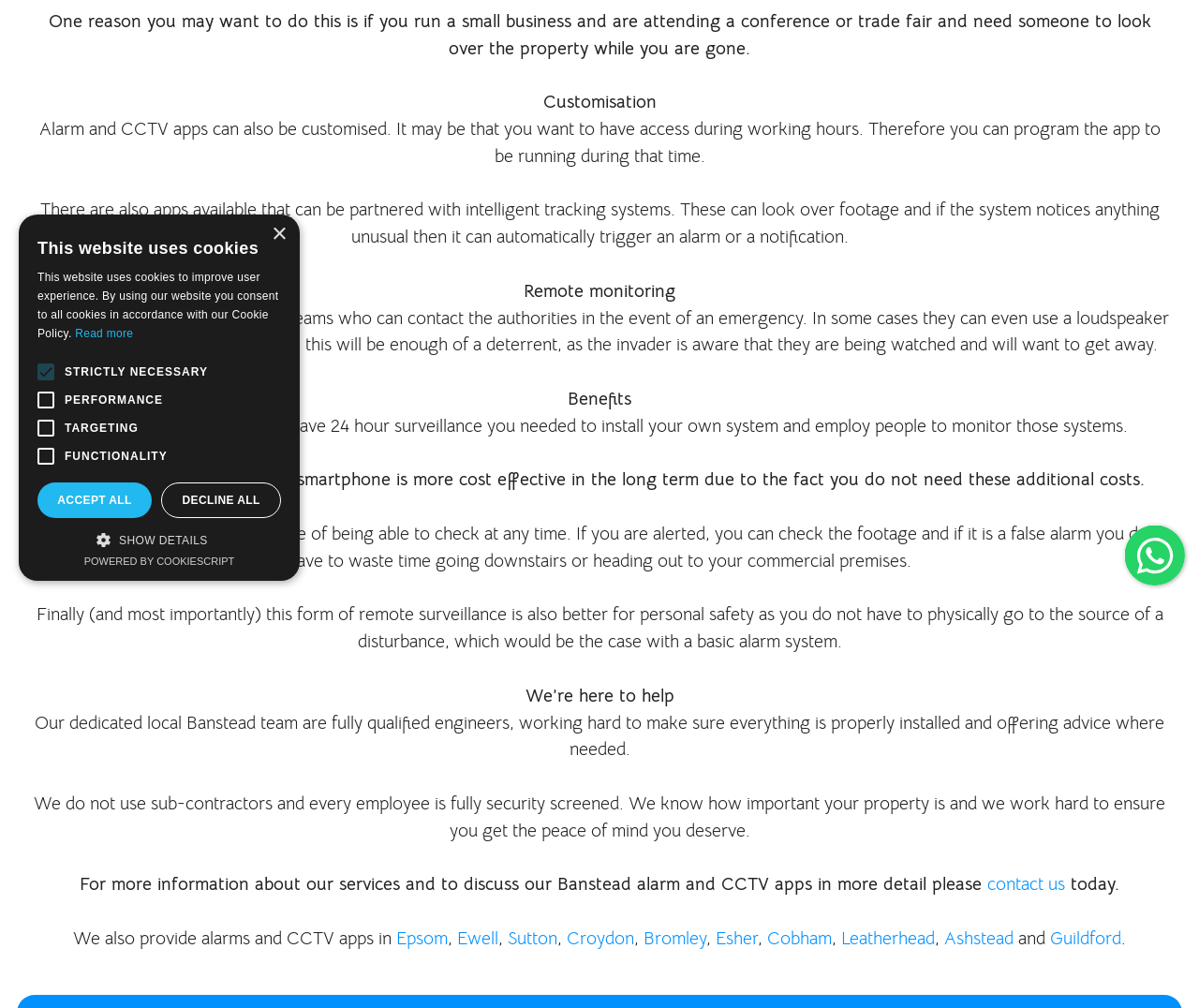Bounding box coordinates are specified in the format (top-left x, top-left y, bottom-right x, bottom-right y). All values are floating point numbers bounded between 0 and 1. Please provide the bounding box coordinate of the region this sentence describes: Guildford

[0.876, 0.919, 0.935, 0.942]